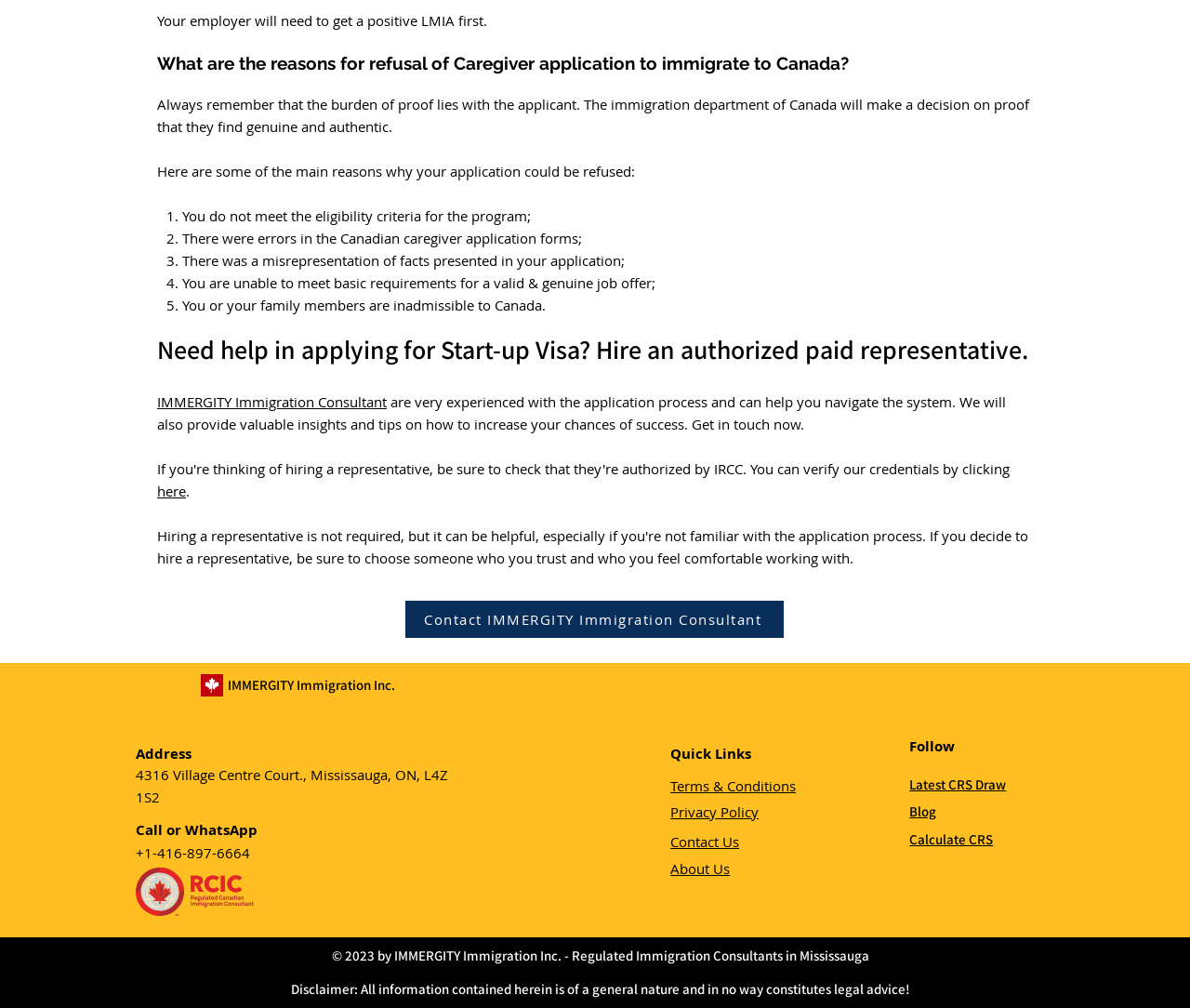What is the main topic of this webpage?
Use the information from the image to give a detailed answer to the question.

Based on the content of the webpage, it appears to be discussing the reasons for refusal of caregiver applications to immigrate to Canada, providing information on the eligibility criteria, common mistakes, and the importance of proof. The webpage also offers assistance from an immigration consultant.